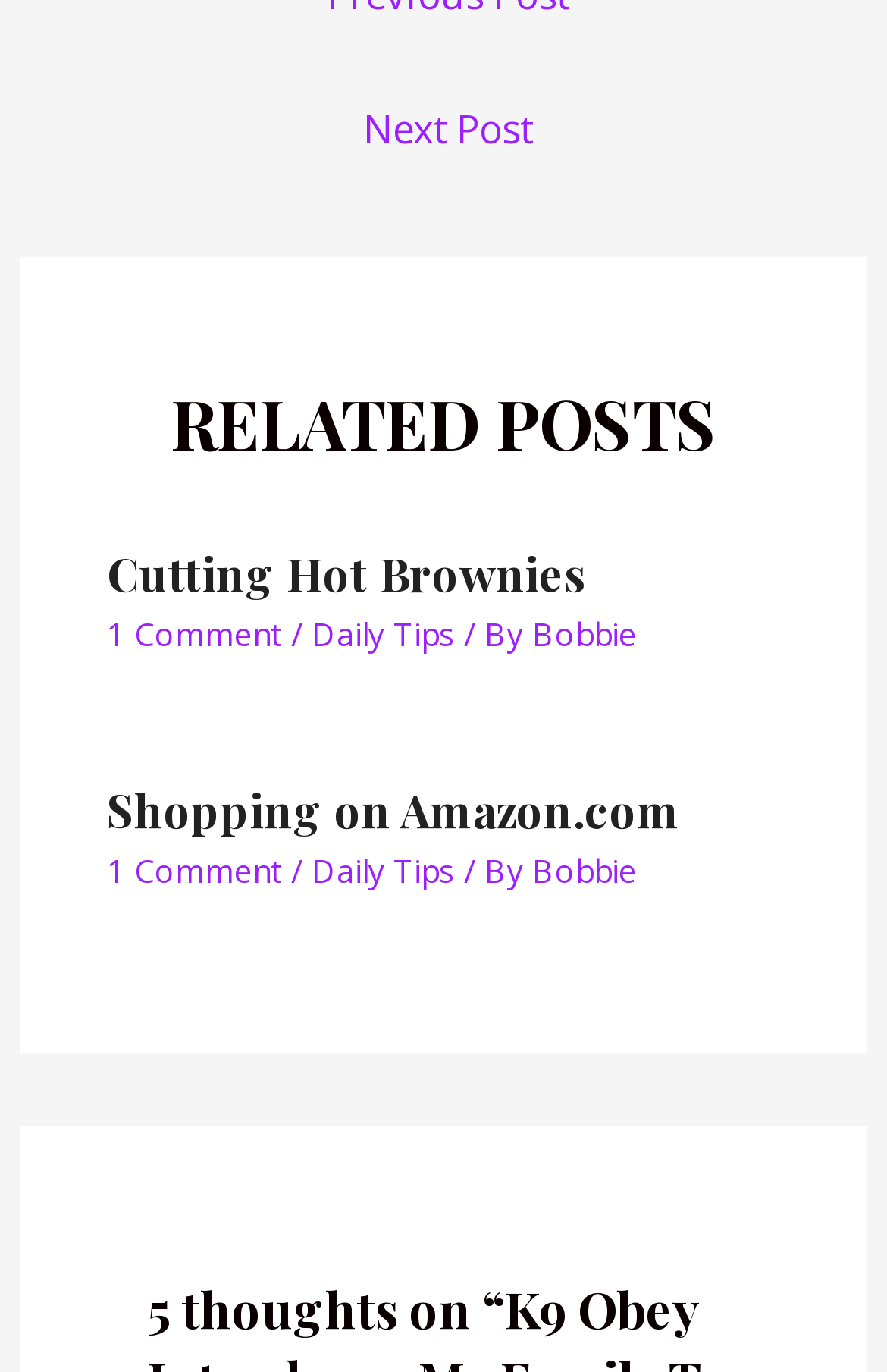Can you find the bounding box coordinates of the area I should click to execute the following instruction: "view Shopping on Amazon.com"?

[0.121, 0.567, 0.767, 0.612]